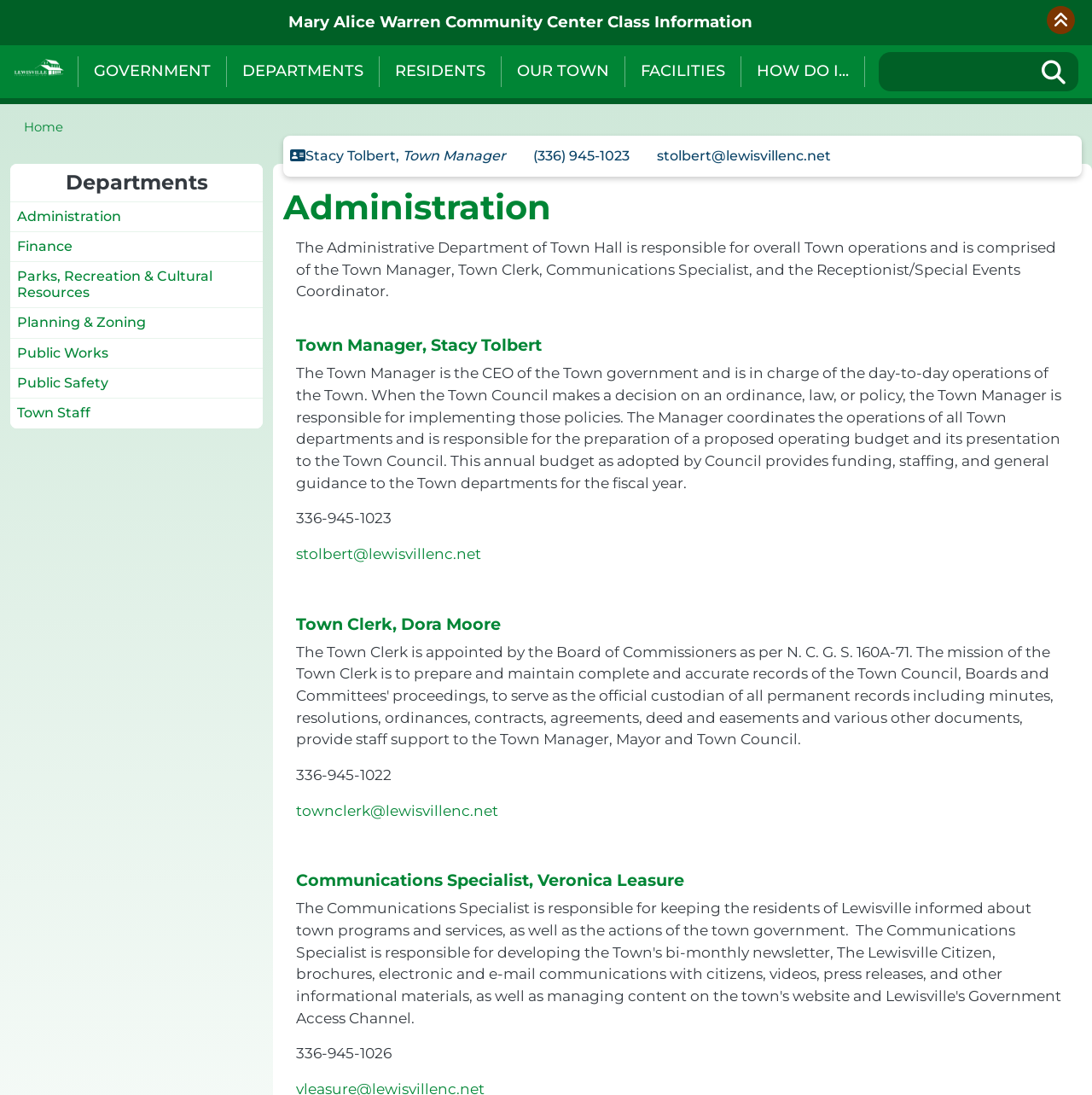Can you show the bounding box coordinates of the region to click on to complete the task described in the instruction: "Search for a topic"?

None